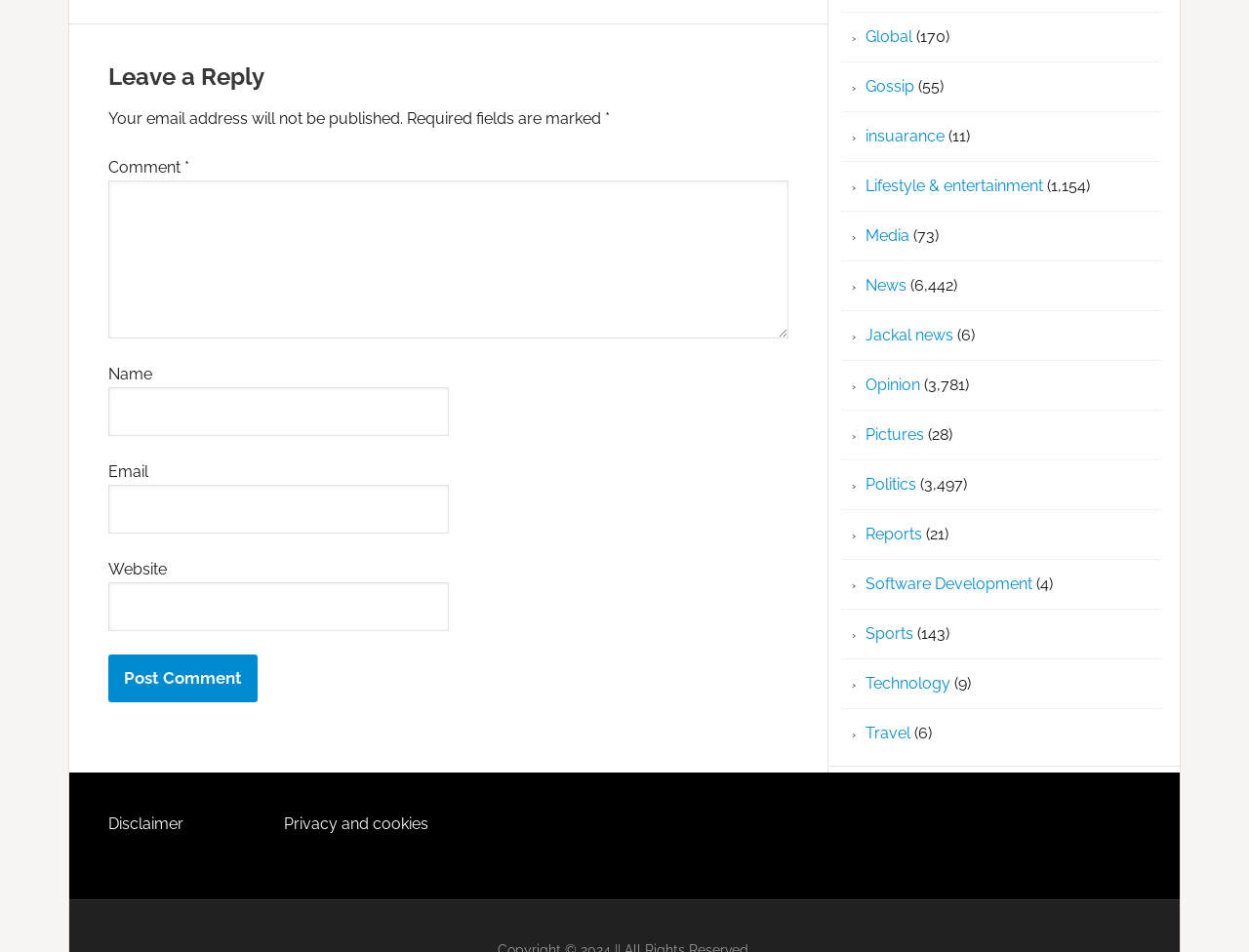Respond to the question below with a single word or phrase: What is the purpose of the 'Email' field in the comment section?

Contact information